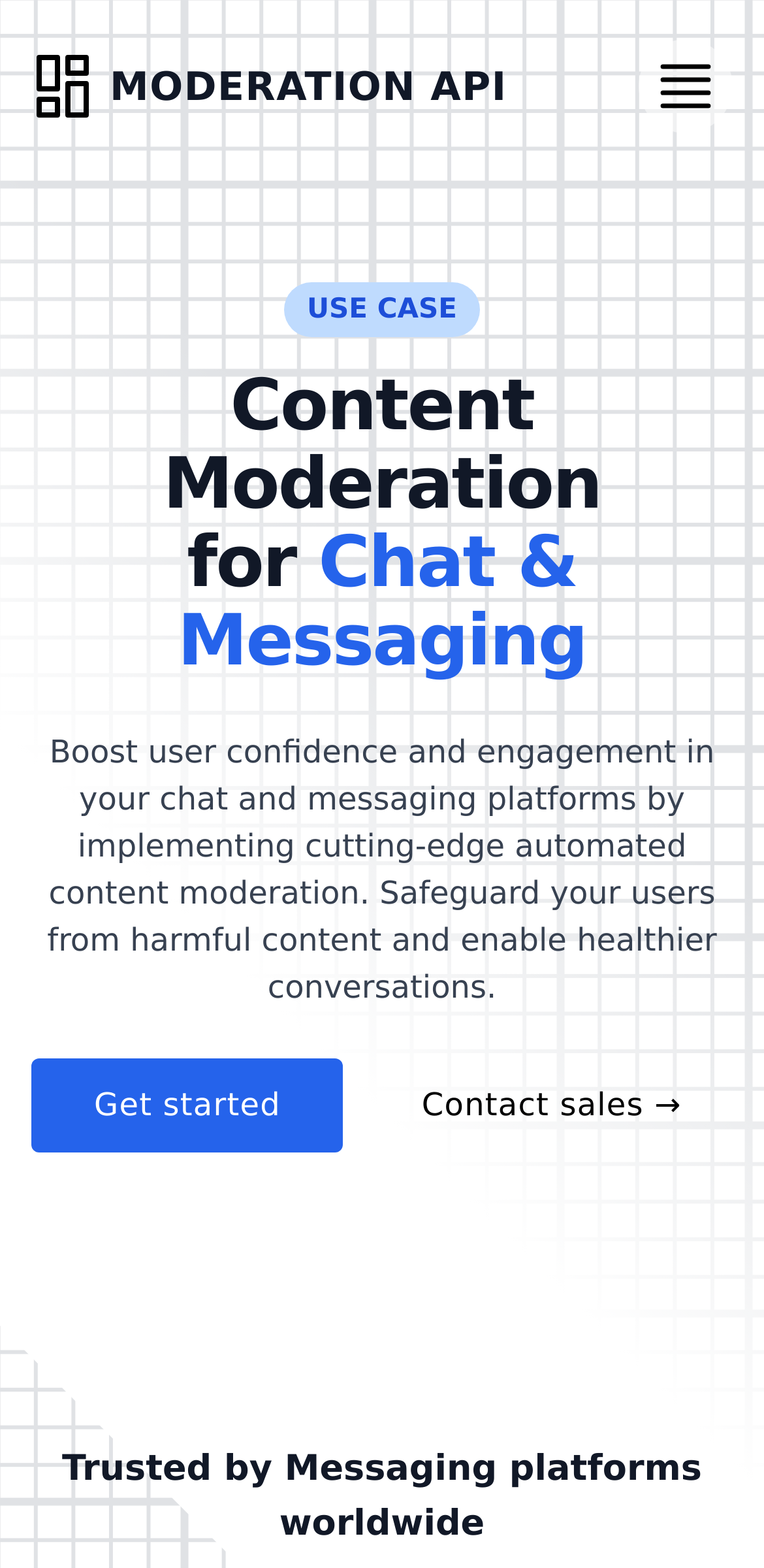Given the element description: "Get started", predict the bounding box coordinates of the UI element it refers to, using four float numbers between 0 and 1, i.e., [left, top, right, bottom].

[0.041, 0.675, 0.449, 0.735]